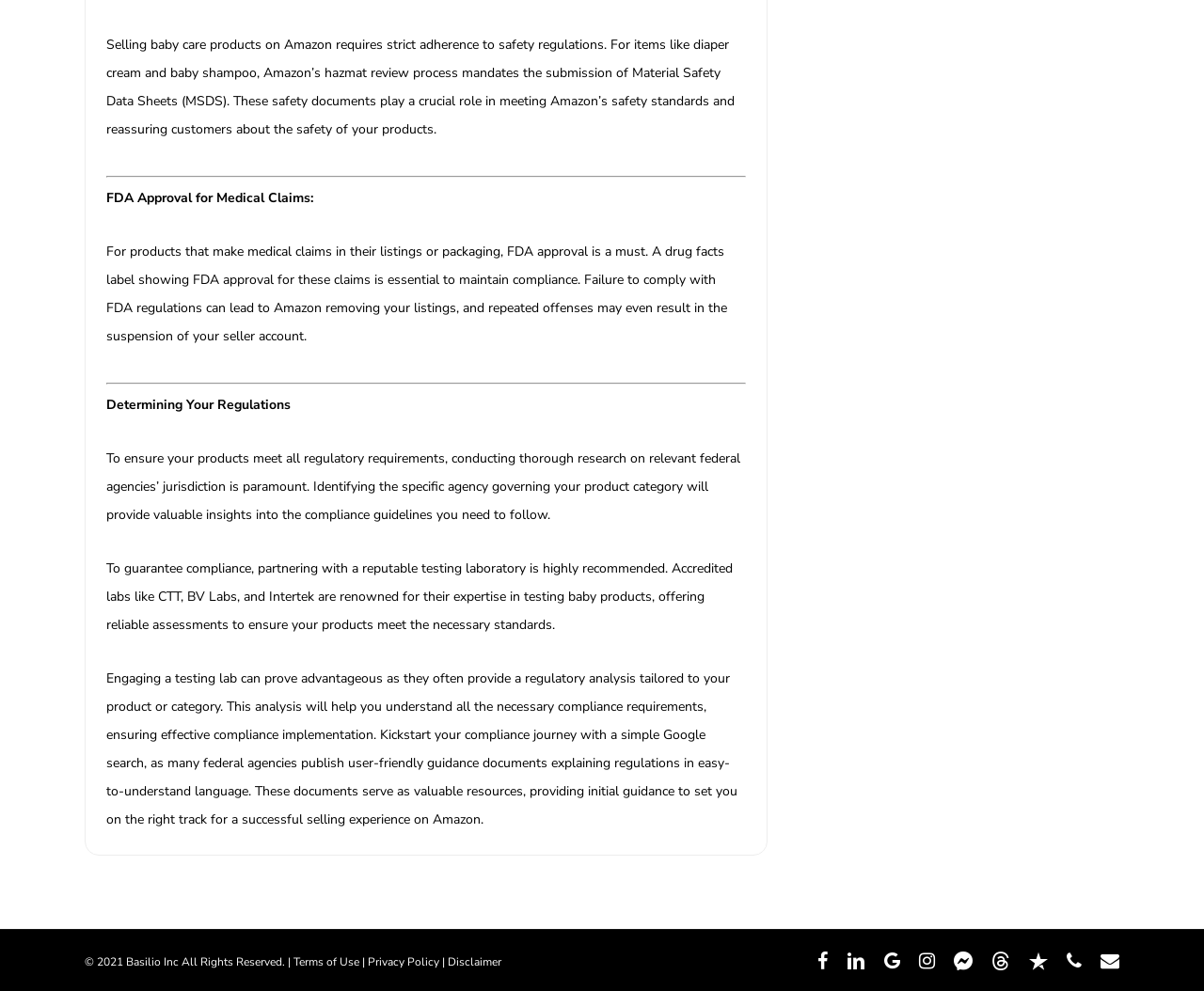What is necessary for products making medical claims? Please answer the question using a single word or phrase based on the image.

FDA approval